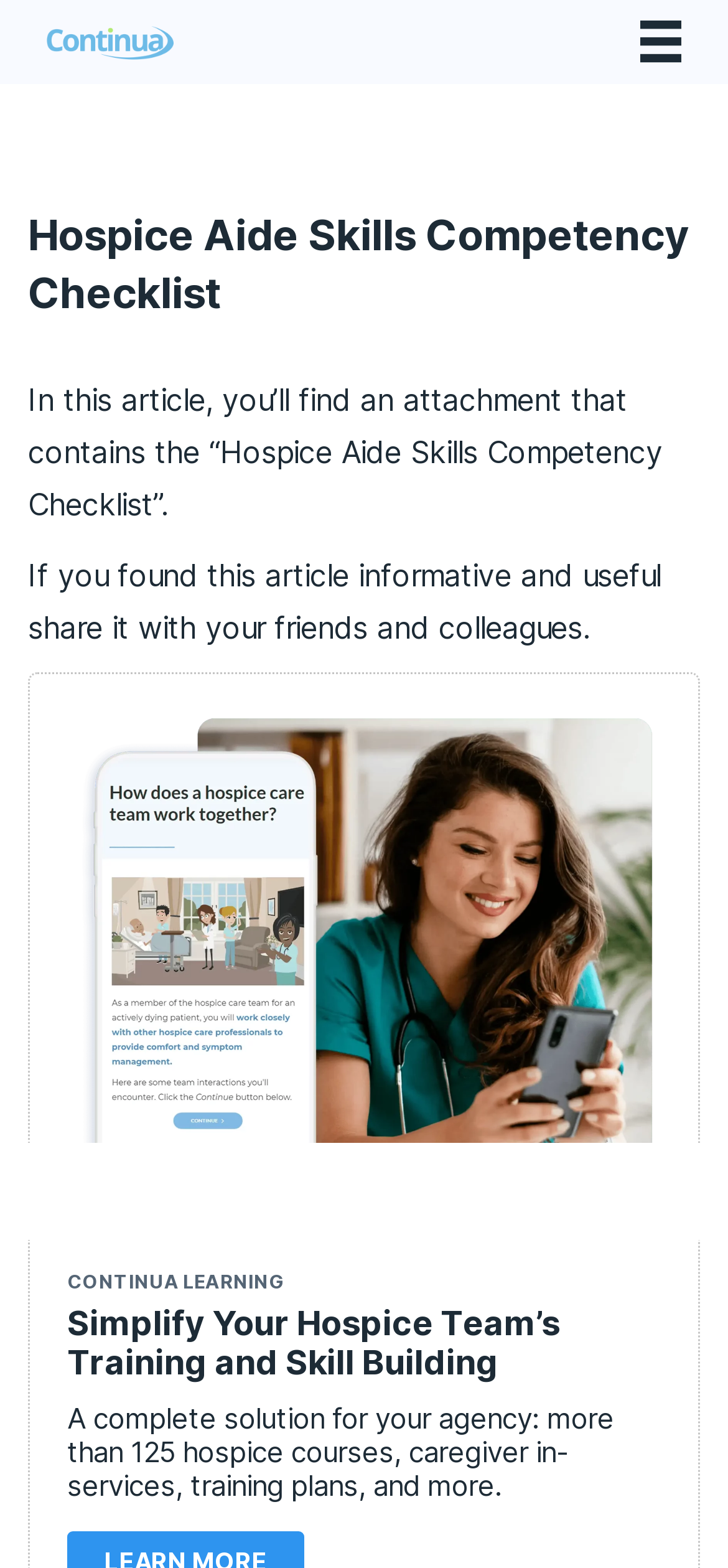Find the bounding box coordinates for the element described here: "title="Share on Twitter"".

[0.333, 0.729, 0.667, 0.791]